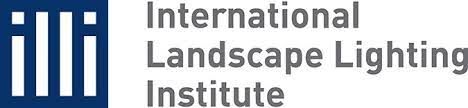Generate an in-depth description of the image you see.

The image features the logo of the International Landscape Lighting Institute (ILLI), which is represented by the lowercase letters "illi" in a modern, minimalist typeface. The logo showcases a distinctive design with a bold blue color for the first three letters, creating a strong visual impact. This organization is dedicated to education and training in landscape lighting, offering resources and development opportunities for individuals interested in mastering the art and science of lighting outdoor landscapes effectively. The ILLI promotes best practices, practical experience, and a thorough understanding of lighting design principles, making it an essential resource for professionals in the outdoor lighting industry.